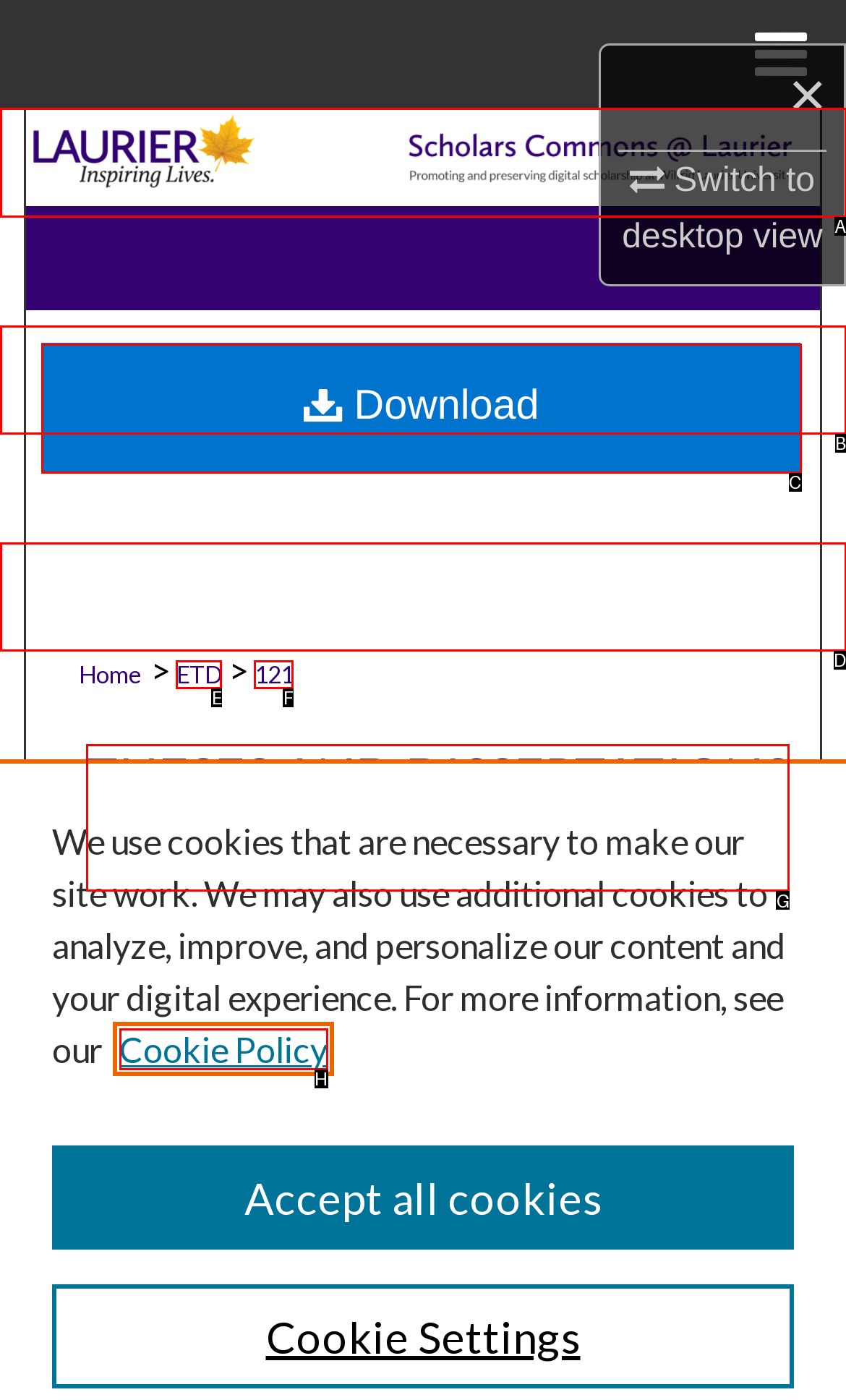Identify the letter of the UI element needed to carry out the task: Click the Emanate Publishing Logo
Reply with the letter of the chosen option.

None